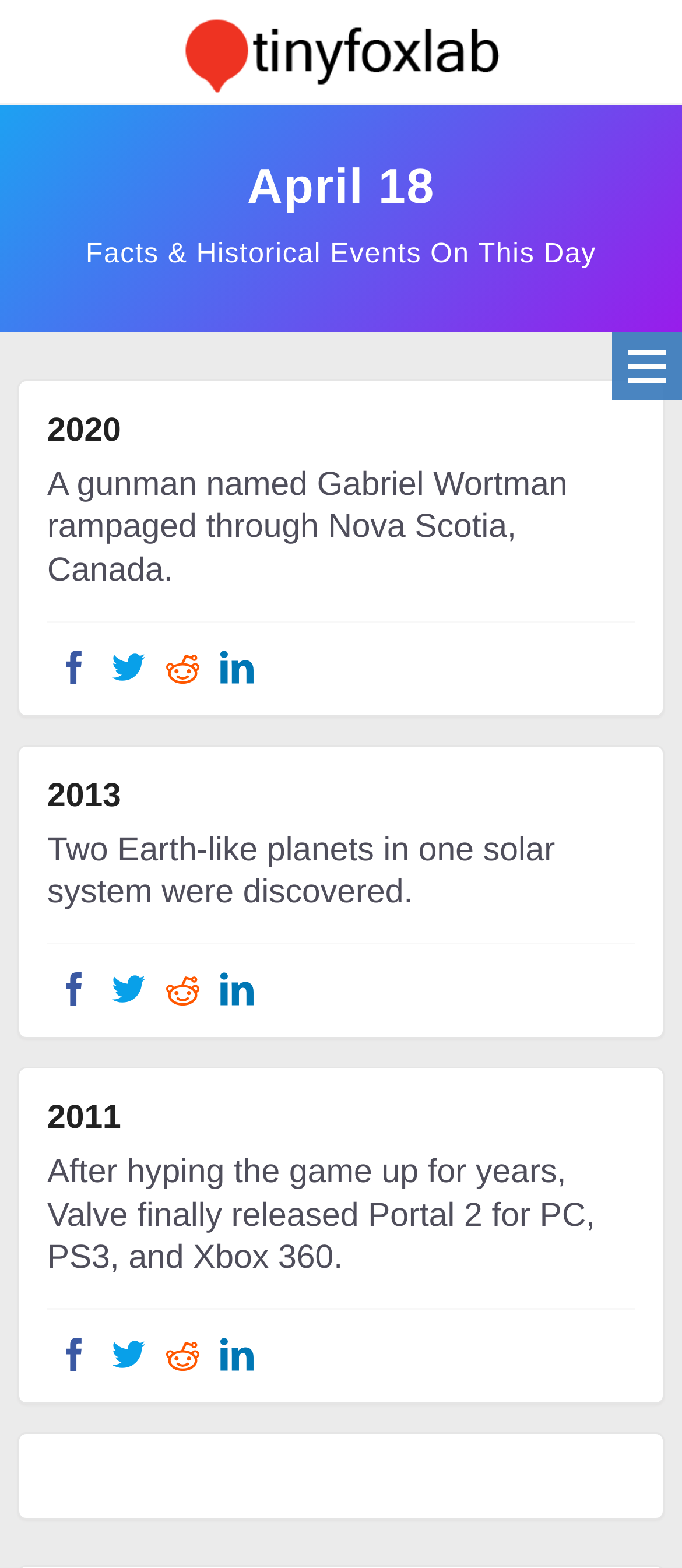Determine the bounding box coordinates for the HTML element mentioned in the following description: "Skip to main menu". The coordinates should be a list of four floats ranging from 0 to 1, represented as [left, top, right, bottom].

None